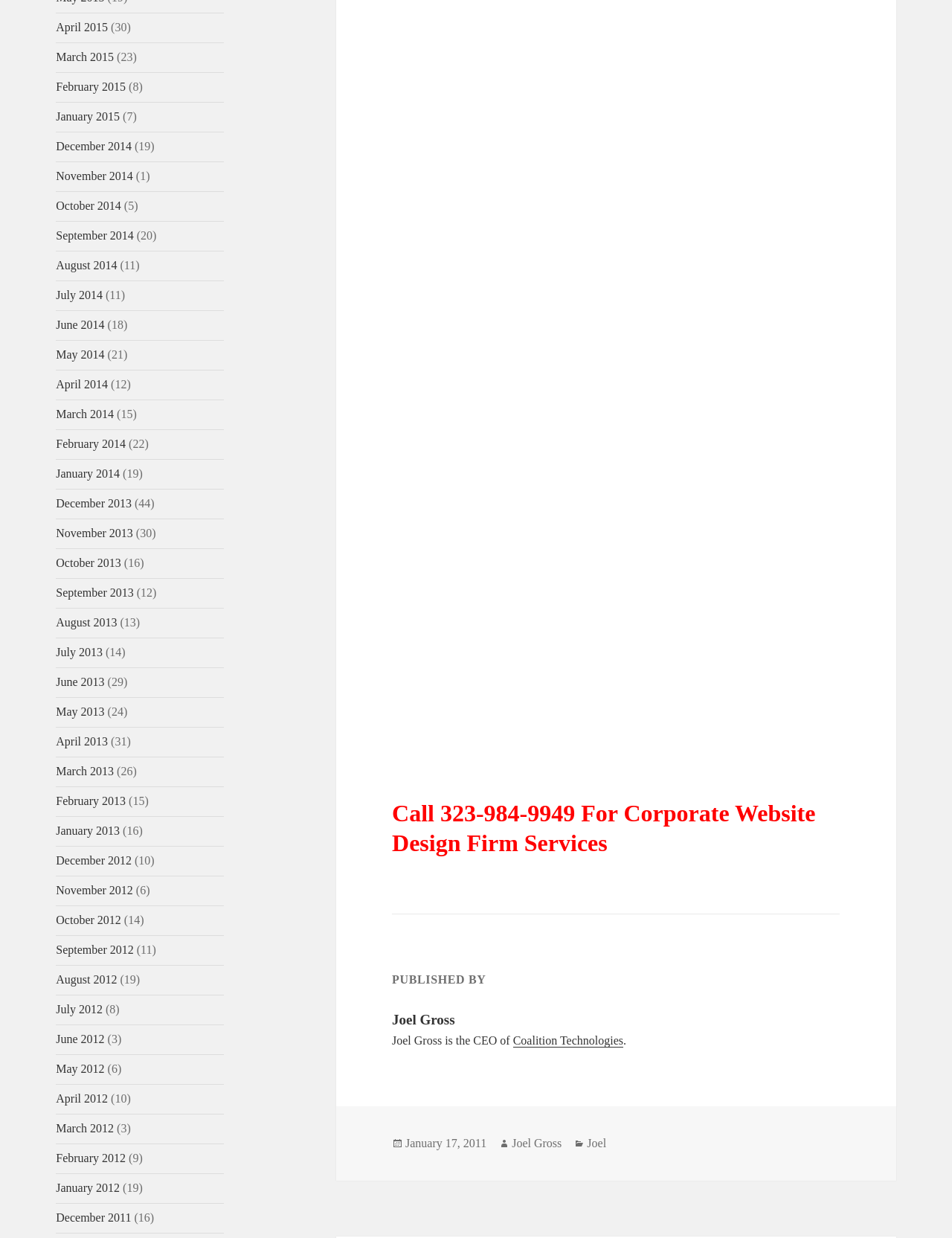Analyze the image and deliver a detailed answer to the question: How many months are listed on this webpage?

I counted the number of links on the webpage, each representing a month, and found 36 links.